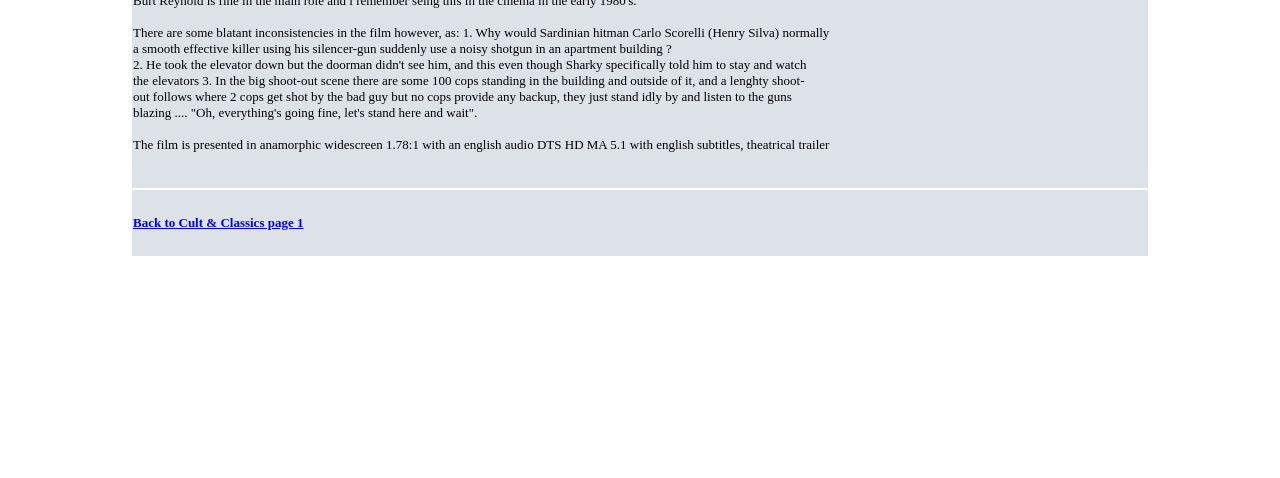Please analyze the image and provide a thorough answer to the question:
What is the language of the audio?

The answer can be found in the text 'The film is presented in anamorphic widescreen 1.78:1 with an english audio DTS HD MA 5.1 with english subtitles, theatrical trailer'. This sentence provides information about the film's presentation, including the language of the audio, which is english.